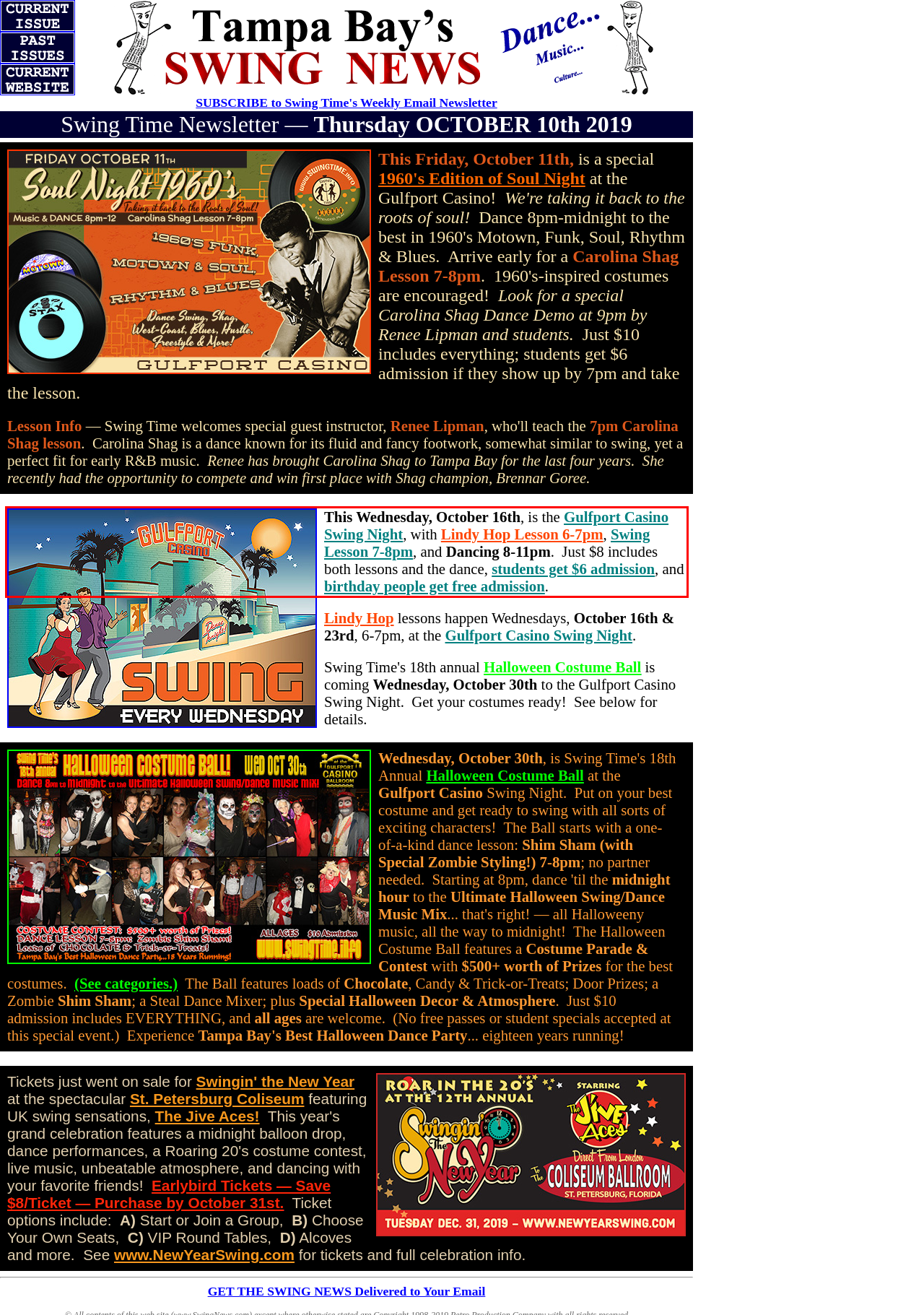You have a screenshot of a webpage with a red bounding box. Identify and extract the text content located inside the red bounding box.

This Wednesday, October 16th, is the Gulfport Casino Swing Night, with Lindy Hop Lesson 6-7pm, Swing Lesson 7-8pm, and Dancing 8-11pm. Just $8 includes both lessons and the dance, students get $6 admission, and birthday people get free admission.